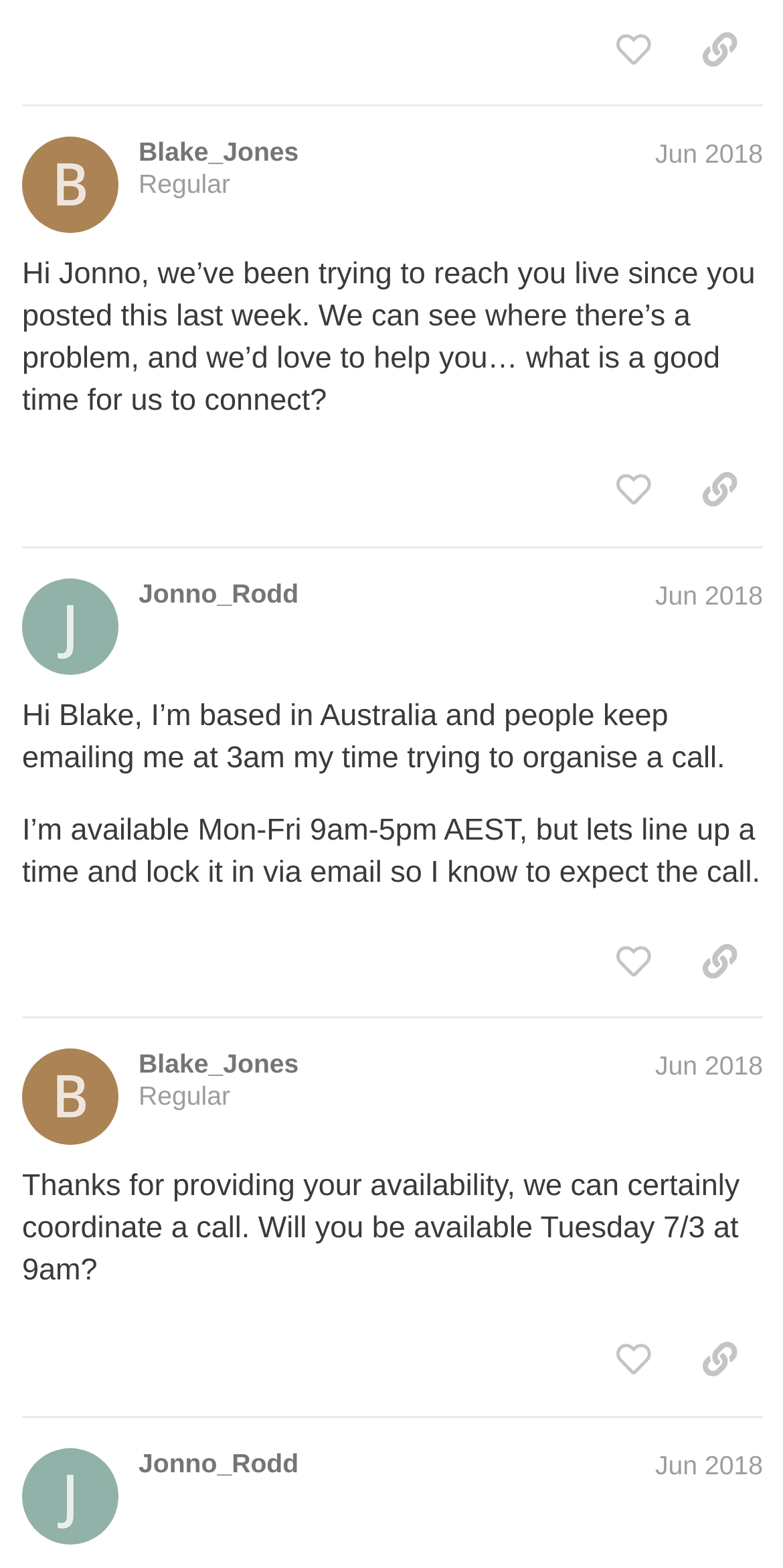How many posts are on this page?
Using the screenshot, give a one-word or short phrase answer.

3